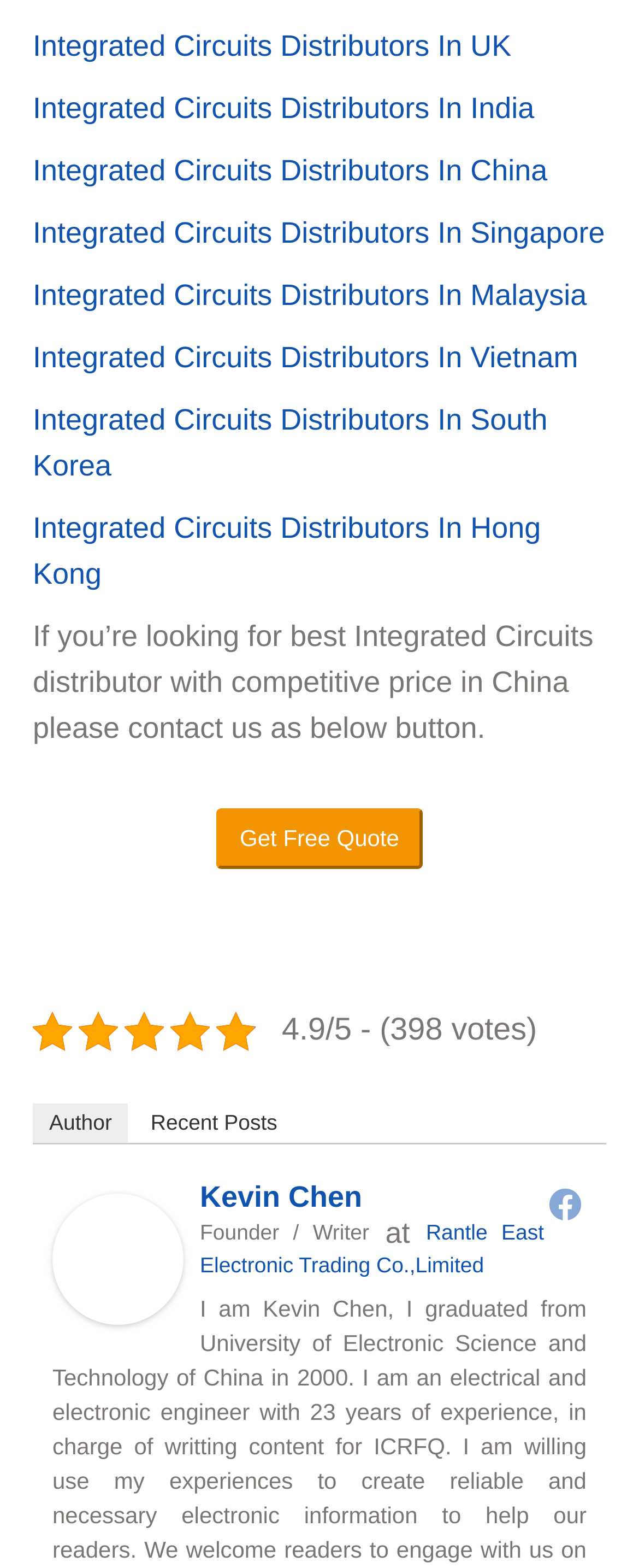What is the rating of the service?
Look at the image and construct a detailed response to the question.

The rating of the service is 4.9 out of 5, based on 398 votes, as indicated by the static text element on the webpage.